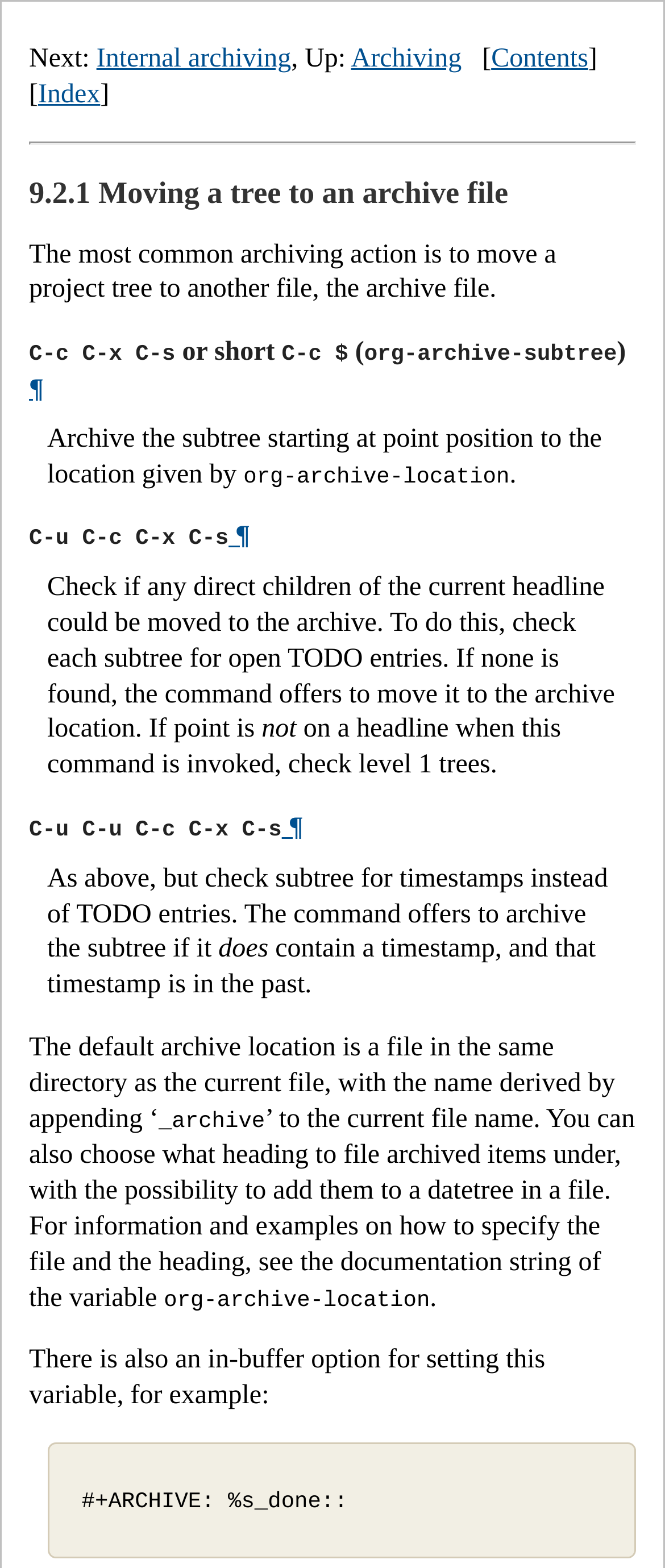Based on the image, give a detailed response to the question: How can you specify the file and the heading for archived items?

You can specify the file and the heading for archived items by referring to the documentation string of the variable org-archive-location, which provides information and examples on how to do so.